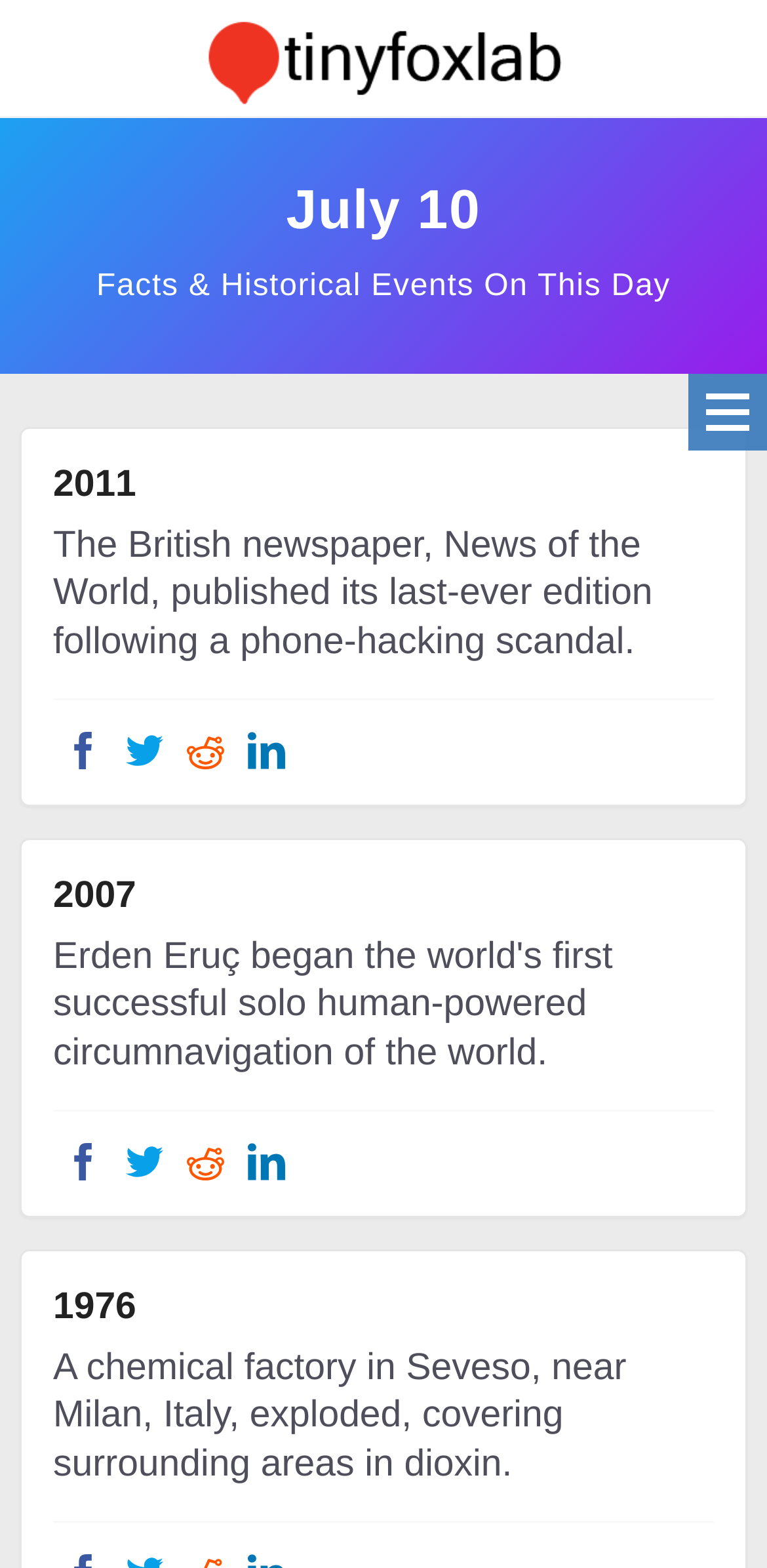Given the webpage screenshot and the description, determine the bounding box coordinates (top-left x, top-left y, bottom-right x, bottom-right y) that define the location of the UI element matching this description: 2011

[0.069, 0.296, 0.178, 0.322]